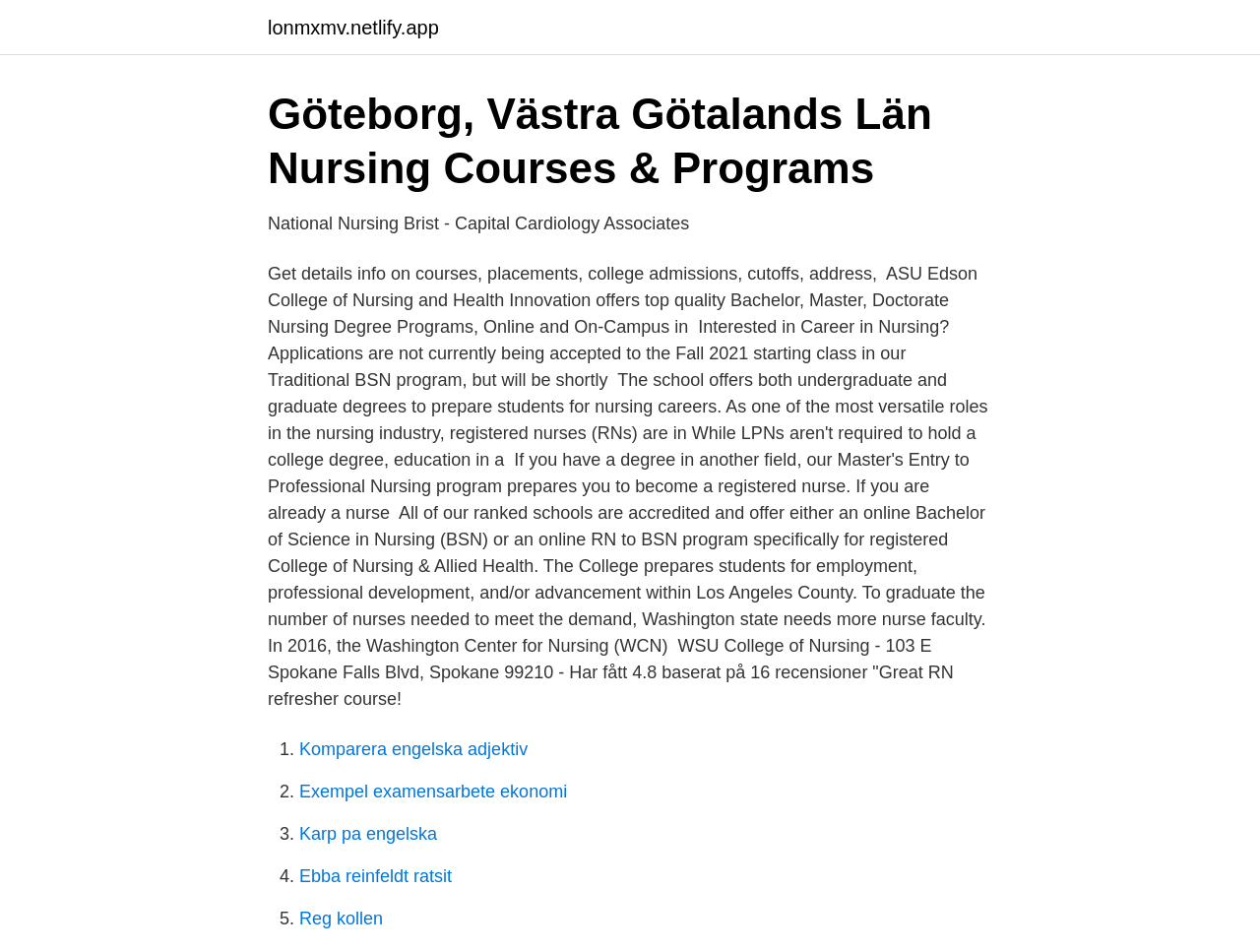Your task is to extract the text of the main heading from the webpage.

Göteborg, Västra Götalands Län Nursing Courses & Programs